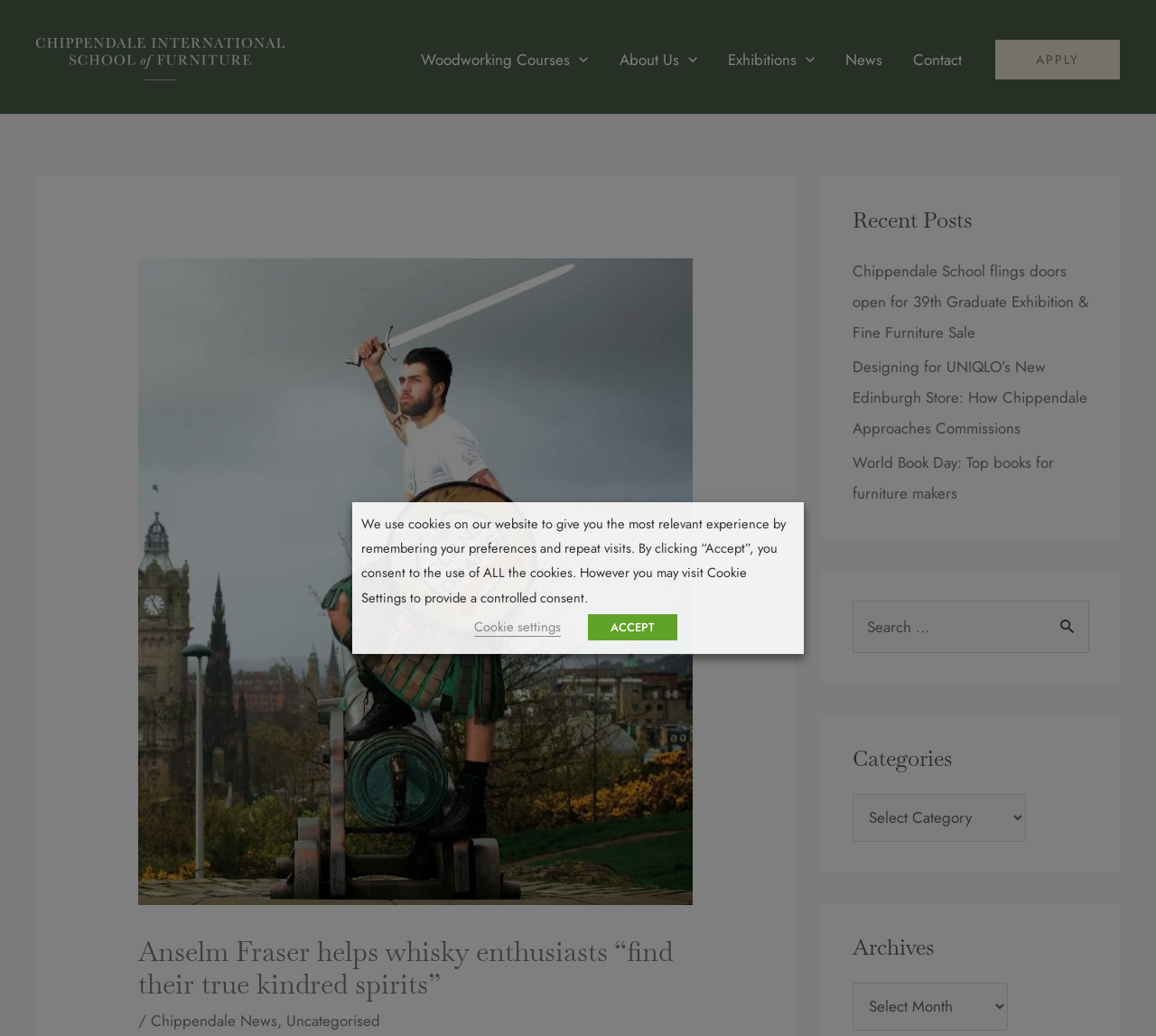Locate the bounding box coordinates of the element that should be clicked to execute the following instruction: "Click the APPLY button".

[0.861, 0.038, 0.969, 0.076]